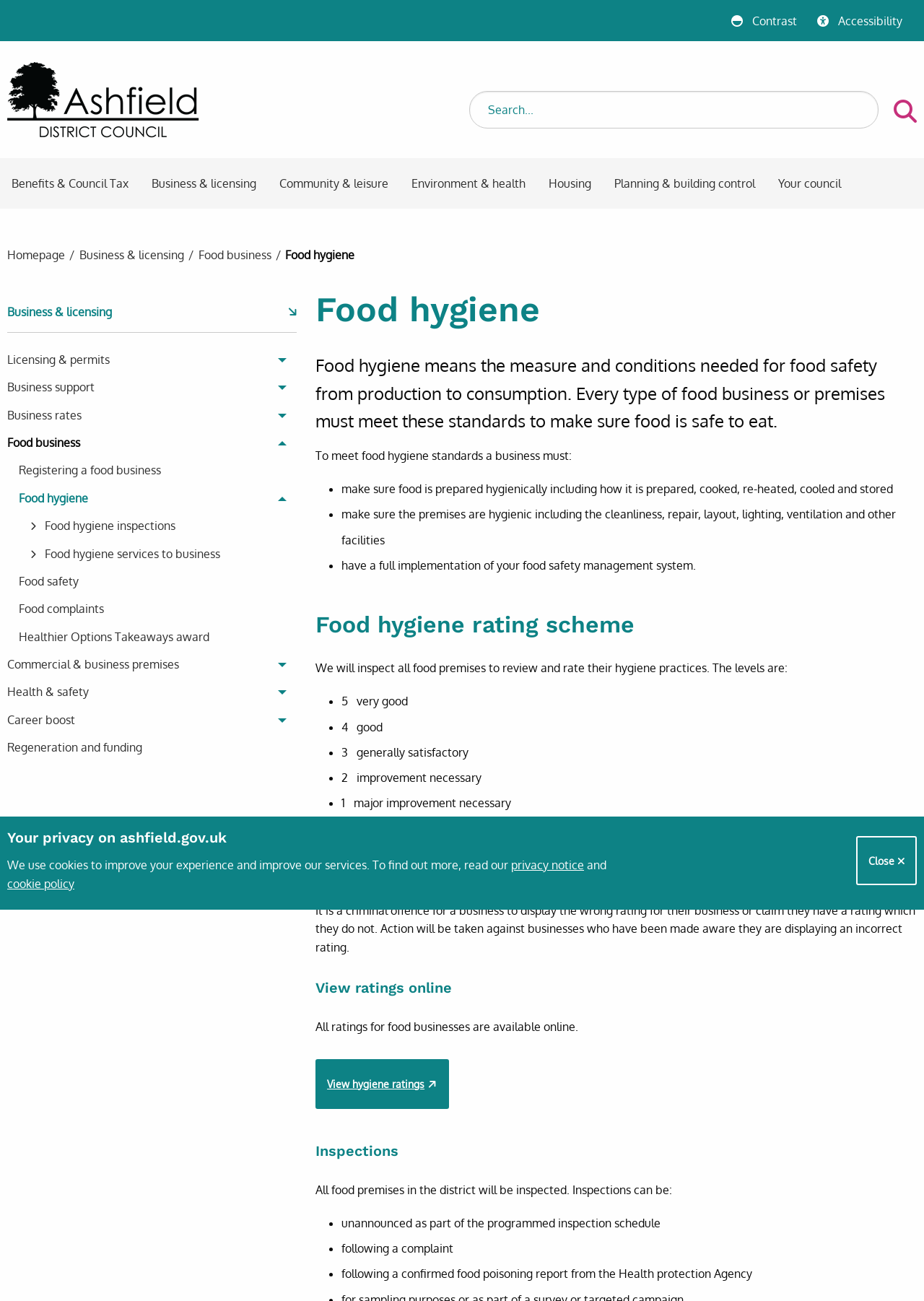Provide your answer in one word or a succinct phrase for the question: 
What is the first menu item in the horizontal menu bar?

Benefits & Council Tax